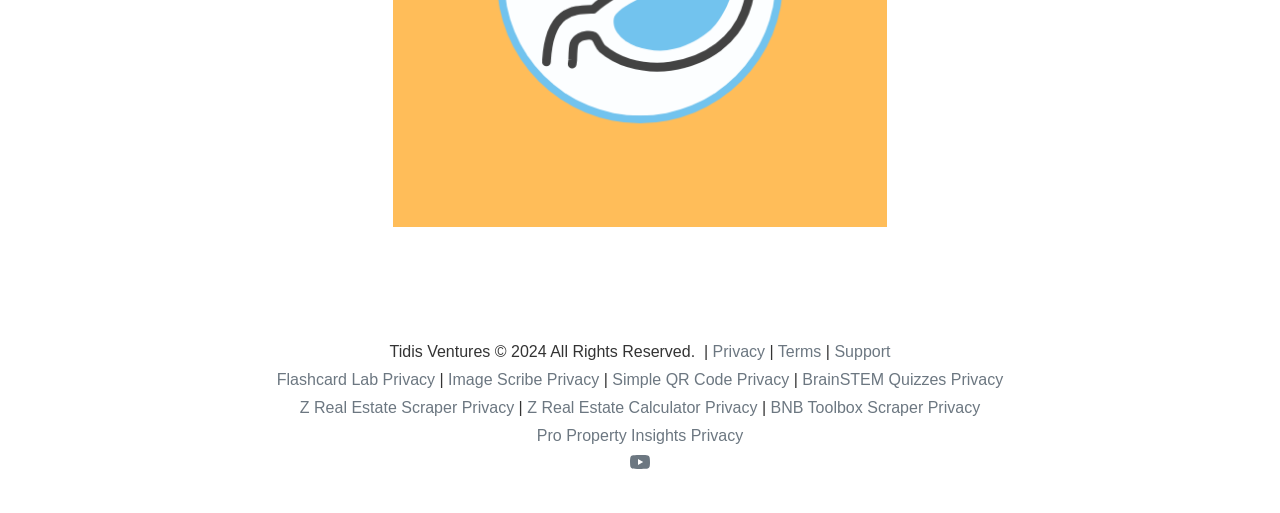What is the name of the company that owns the webpage?
Answer the question using a single word or phrase, according to the image.

Tidis Ventures